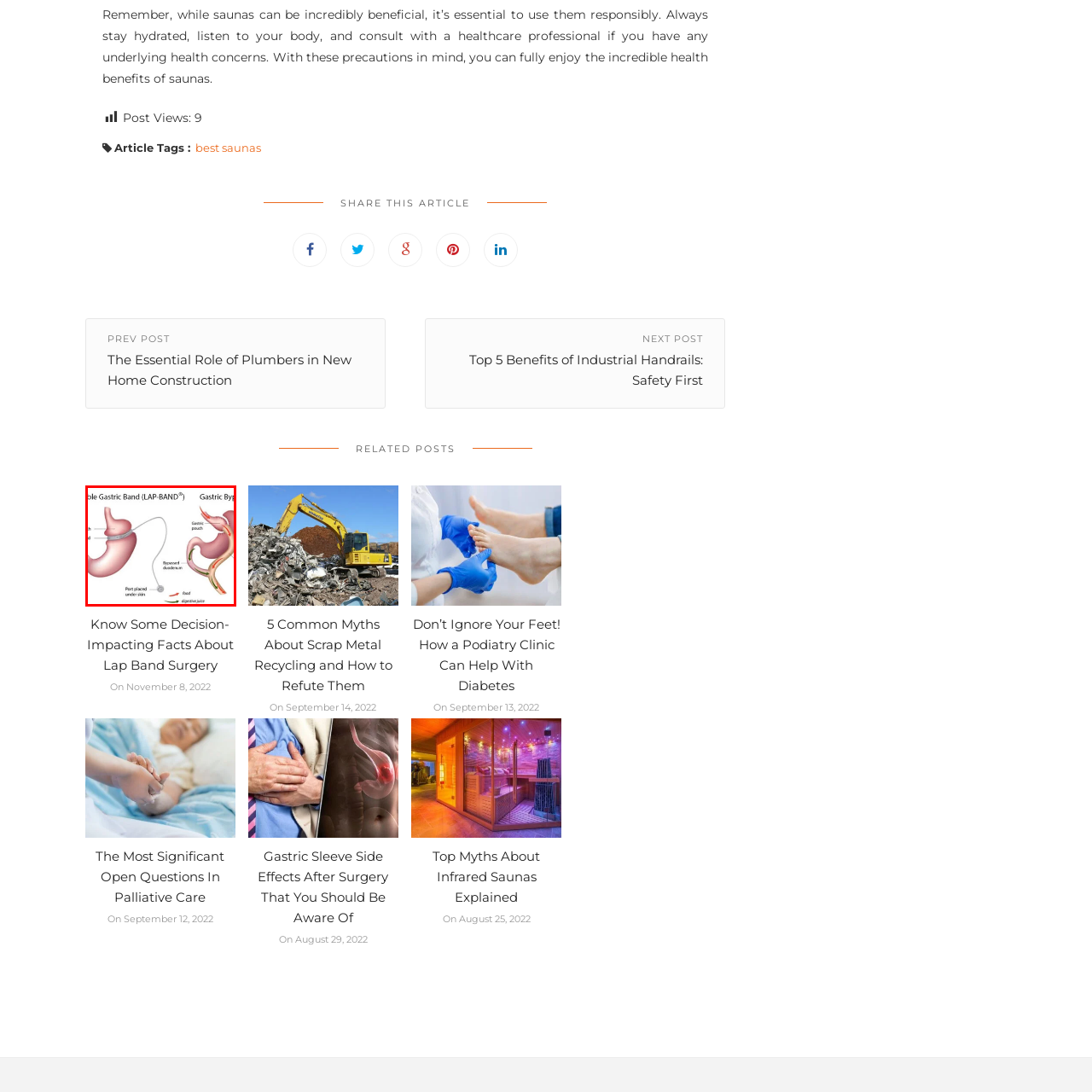Offer a detailed description of the content within the red-framed image.

This informative image illustrates two types of weight loss surgical procedures: the Adjustable Gastric Band (LAP-BAND®) on the left and Gastric Bypass on the right. 

The Adjustable Gastric Band consists of a band placed around the upper part of the stomach, creating a small pouch that limits food intake. This band can be adjusted by accessing a port placed under the skin to control the size of the pouch, thereby aiding in hunger management.

On the right, the Gastric Bypass showcases a more complex procedure that involves creating a smaller stomach pouch and rerouting the small intestine. This method not only restricts food intake but also alters the digestive process by allowing food to bypass a significant portion of the stomach and small intestine, which can lead to more significant weight loss.

This image serves as a visual guide for understanding these two surgical methods, highlighting the anatomy involved in each procedure.